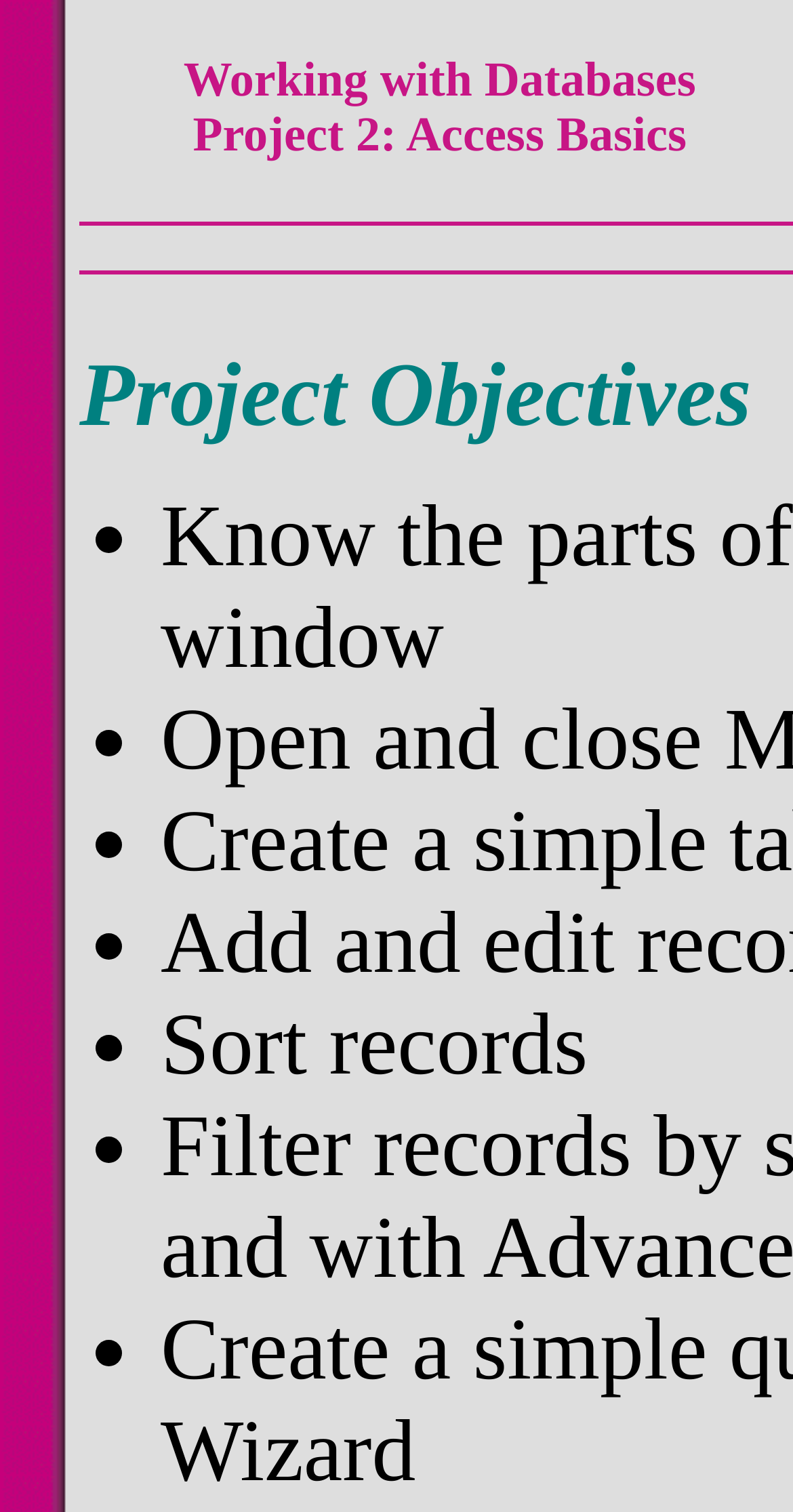Generate the text content of the main heading of the webpage.

Working with Databases
Project 2: Access Basics